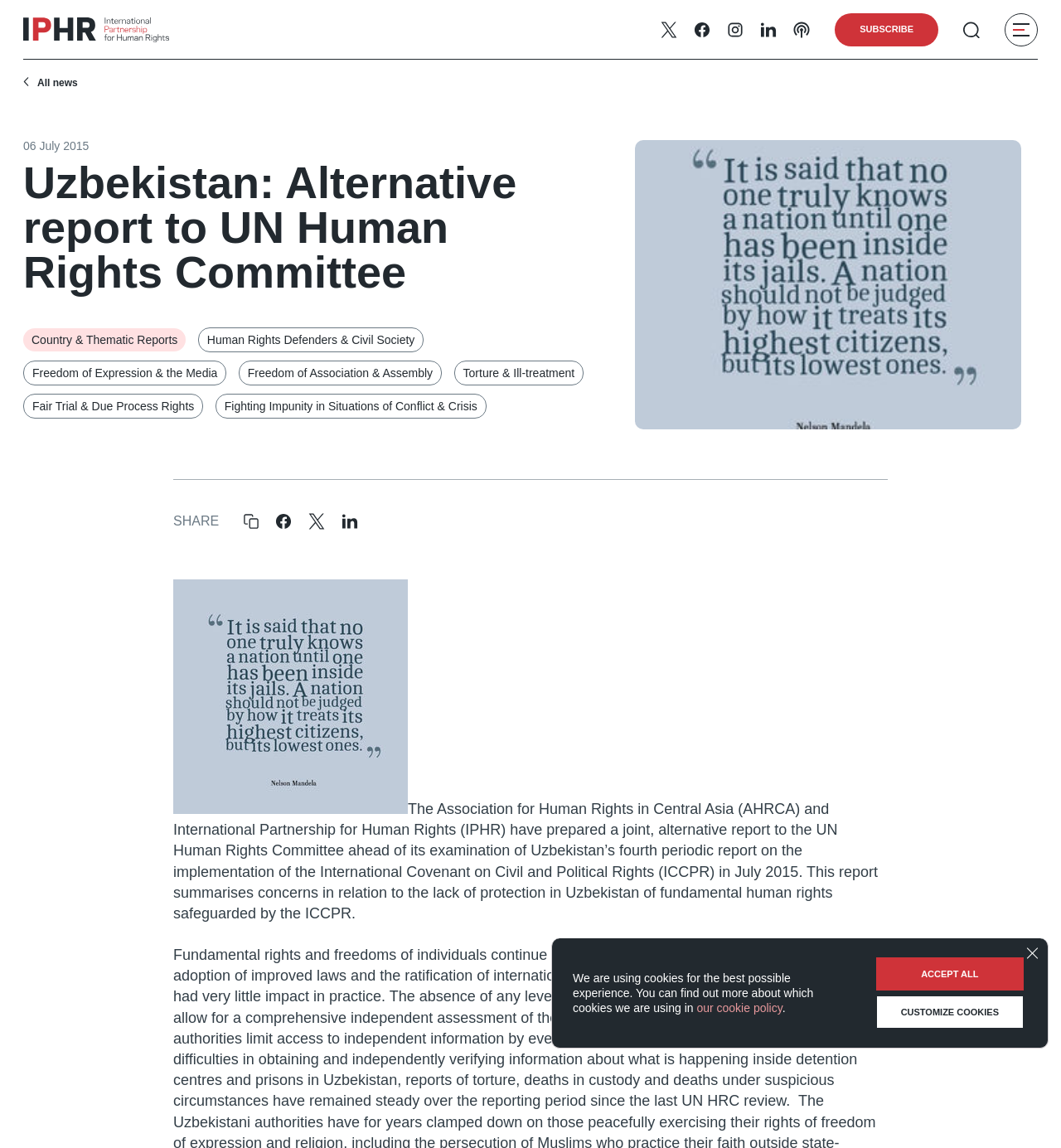Find the bounding box coordinates of the clickable element required to execute the following instruction: "Read the report on 'Uzbekistan: Alternative report to UN Human Rights Committee'". Provide the coordinates as four float numbers between 0 and 1, i.e., [left, top, right, bottom].

[0.022, 0.139, 0.561, 0.256]